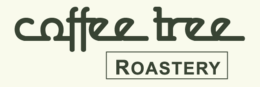Offer a detailed account of the various components present in the image.

The image features the logo of "Coffee Tree Roastery," presented in an elegant and stylish format. The logo showcases the words "coffee tree" in a flowing, cursive font, which conveys a sense of warmth and artisanal craftsmanship. Below the cursive lettering, the word "ROASTERY" appears in a more structured, boxy font, emphasizing the brand's focus on high-quality coffee roasting. The overall design exudes a contemporary yet approachable vibe, suitable for a brand dedicated to coffee enthusiasts. The background is a soft cream color, further enhancing the logo's visual appeal and making it stand out prominently on the webpage. This logo represents the Coffee Tree Roastery blog, inviting visitors to explore the world of coffee processing and related topics.